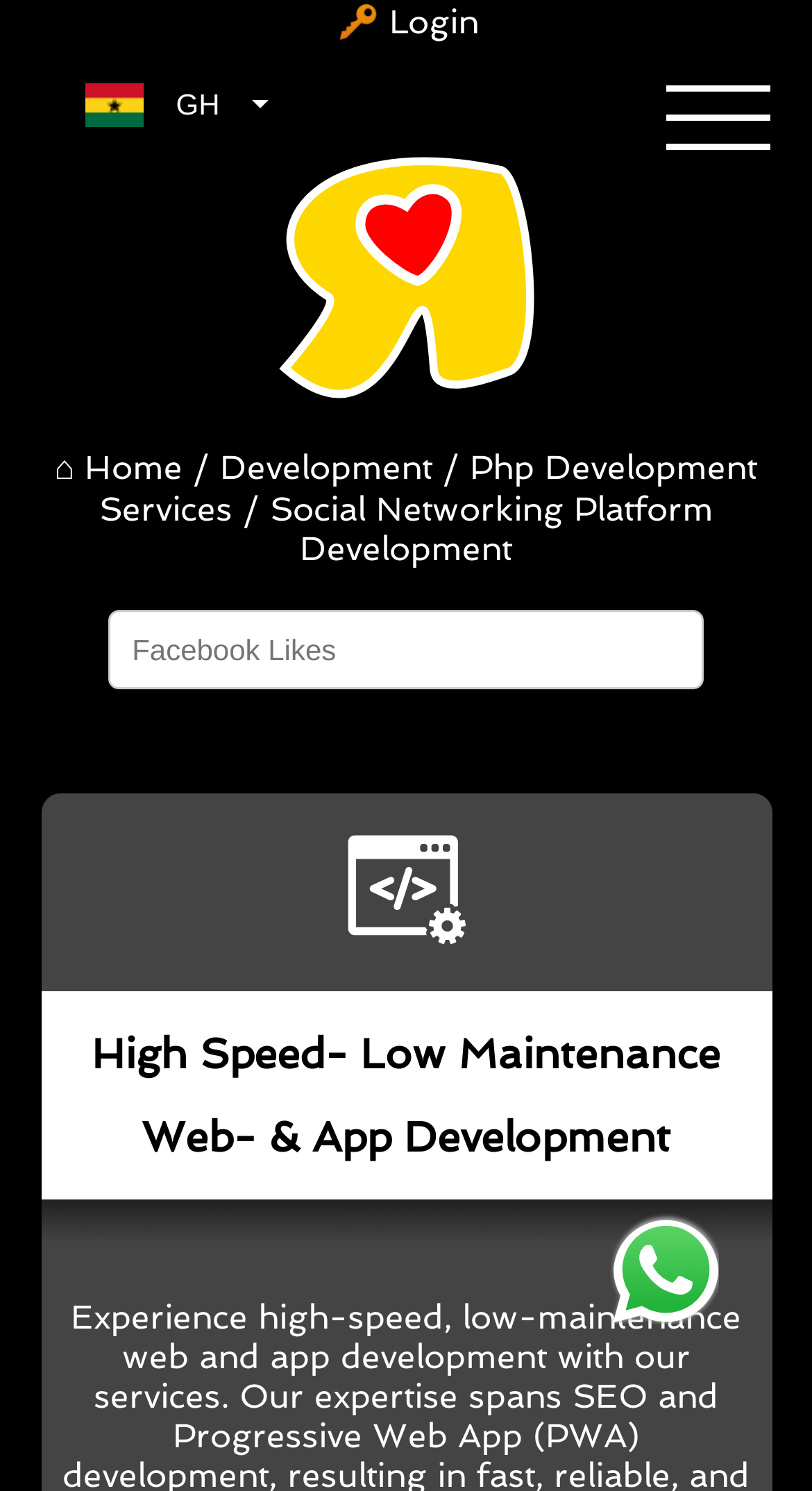What type of development services are offered on the webpage?
Using the image, give a concise answer in the form of a single word or short phrase.

Php Development Services